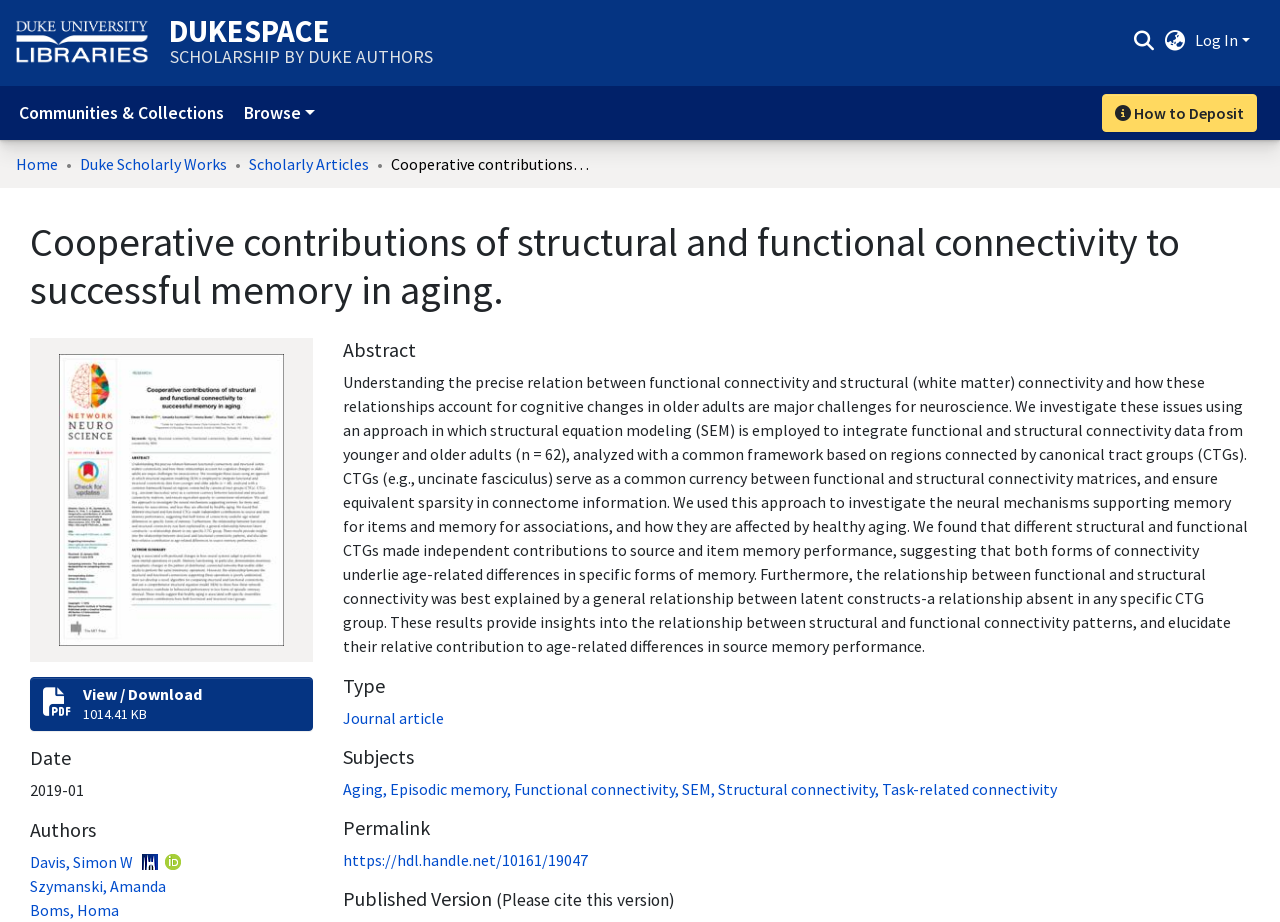Bounding box coordinates are specified in the format (top-left x, top-left y, bottom-right x, bottom-right y). All values are floating point numbers bounded between 0 and 1. Please provide the bounding box coordinate of the region this sentence describes: aria-label="Language switch" title="Language switch"

[0.908, 0.03, 0.928, 0.056]